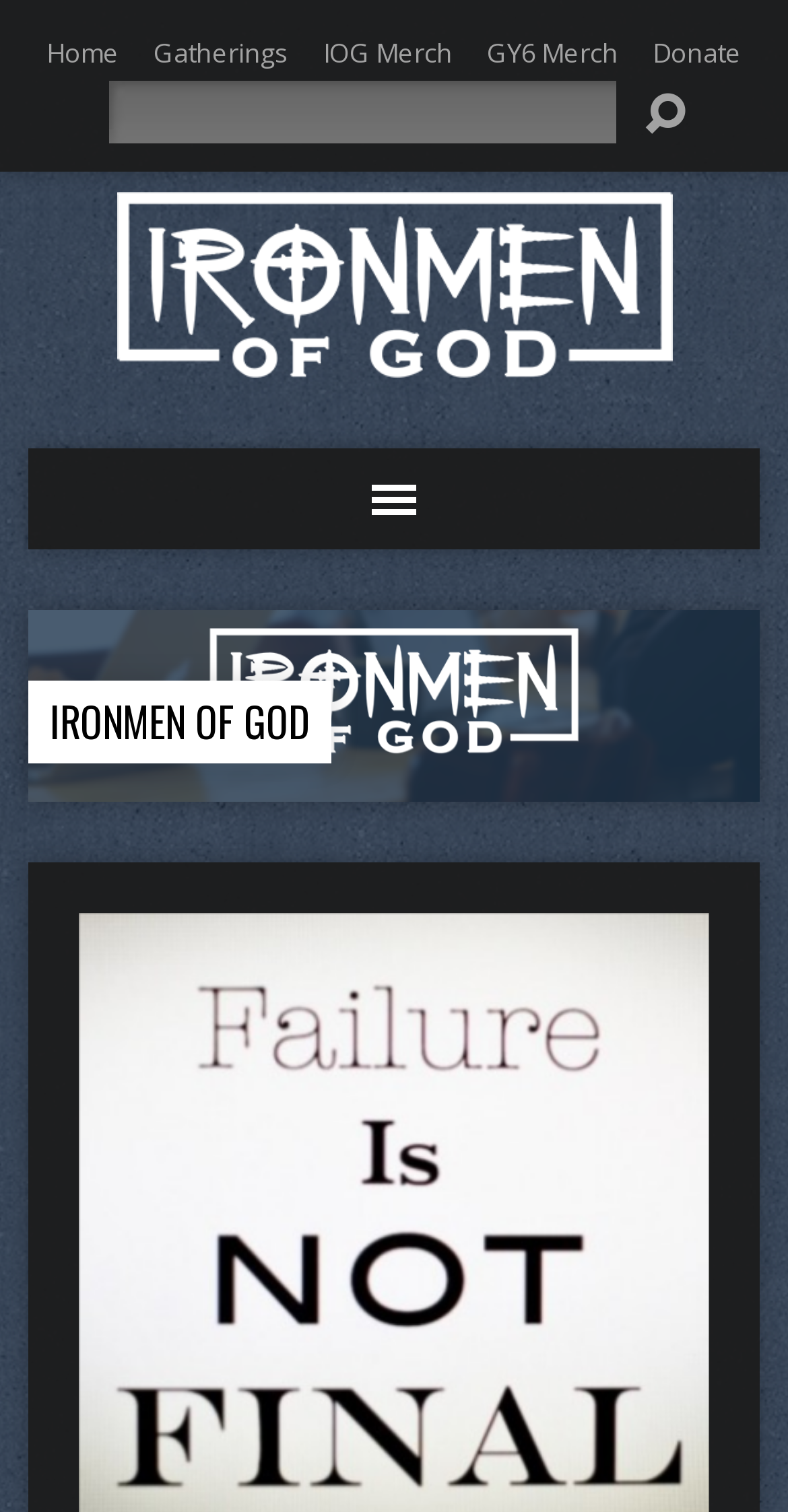Find the bounding box coordinates for the area that should be clicked to accomplish the instruction: "View all categories".

None